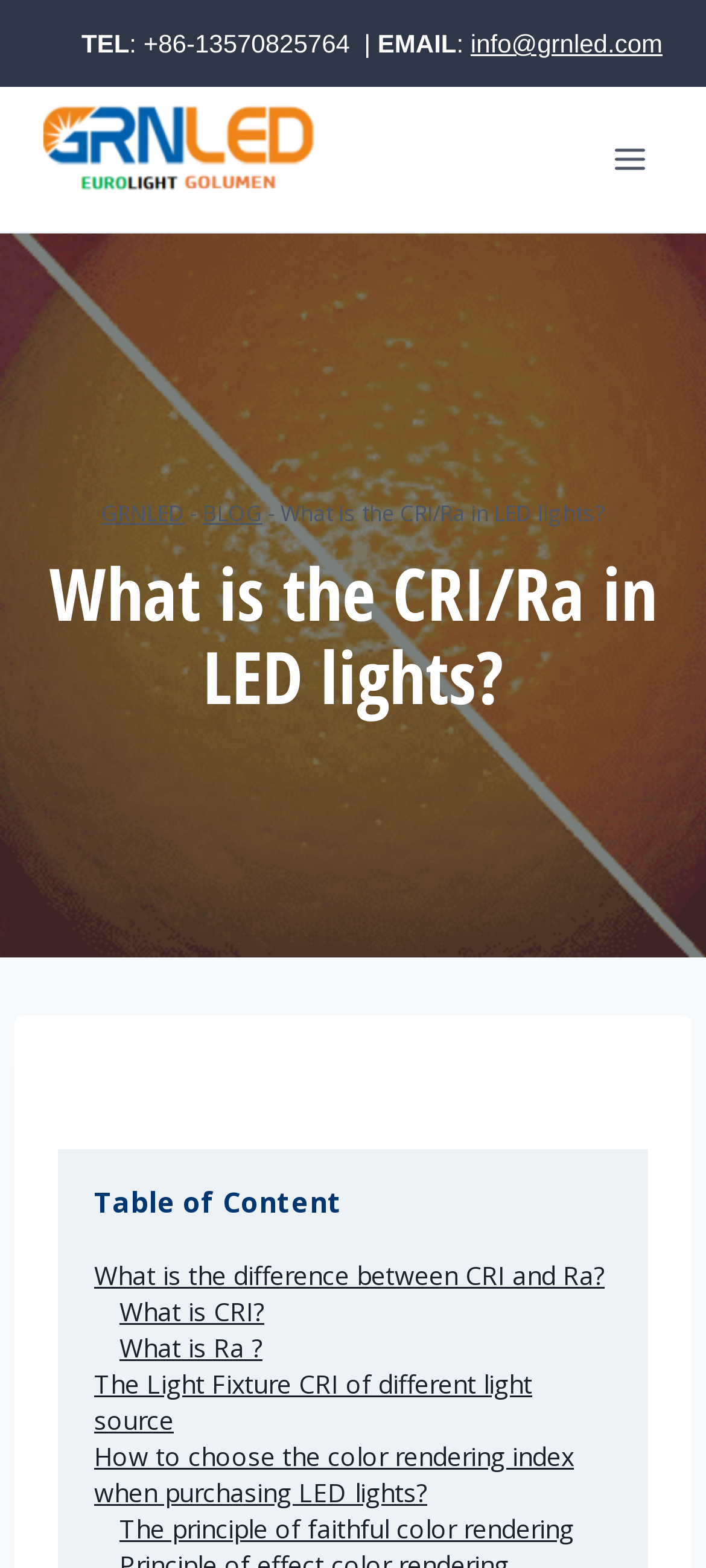Reply to the question with a single word or phrase:
How many links are in the table of content?

6